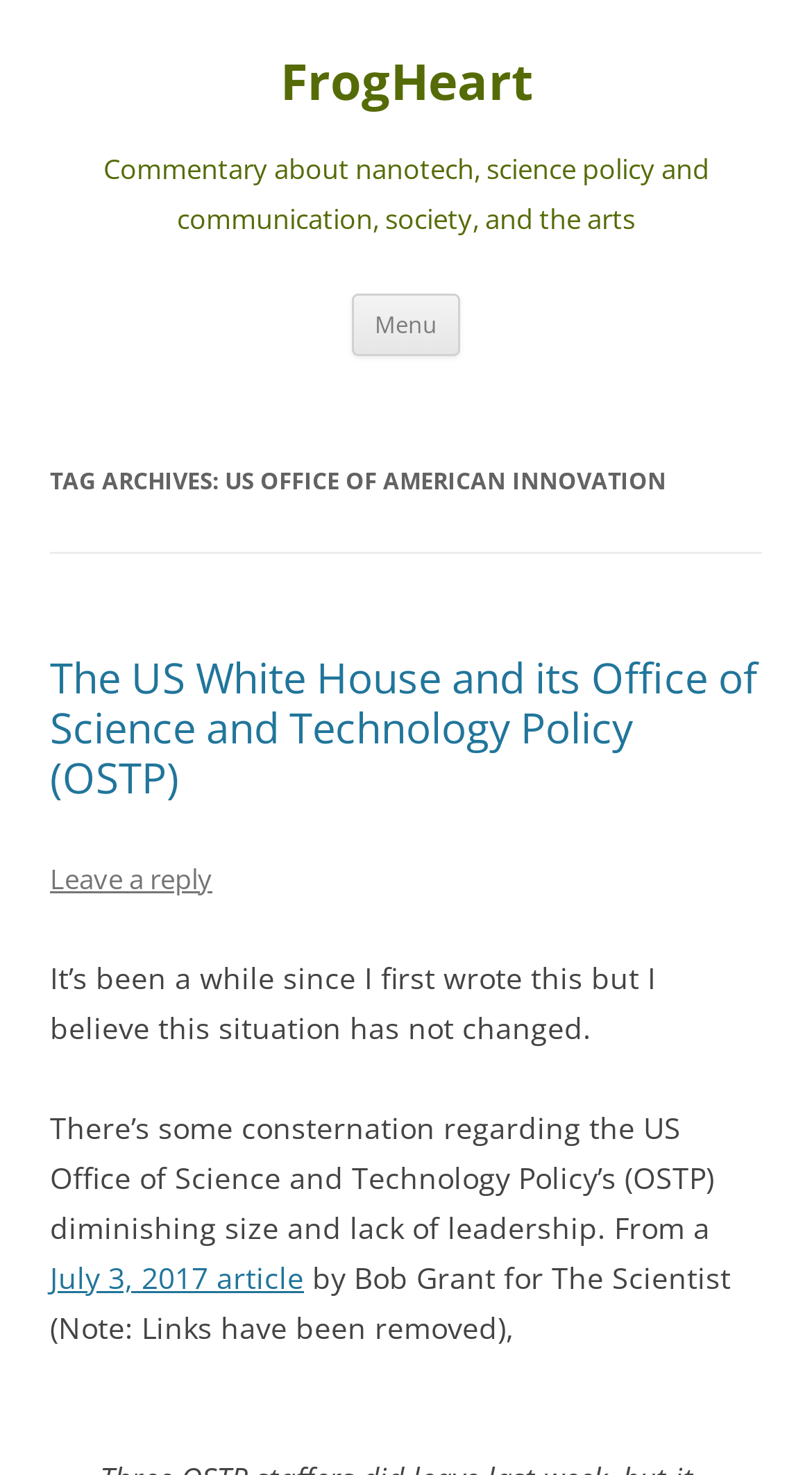What is the purpose of the 'Menu' button?
With the help of the image, please provide a detailed response to the question.

The 'Menu' button is typically used to navigate the website, allowing users to access different sections or pages of the website.